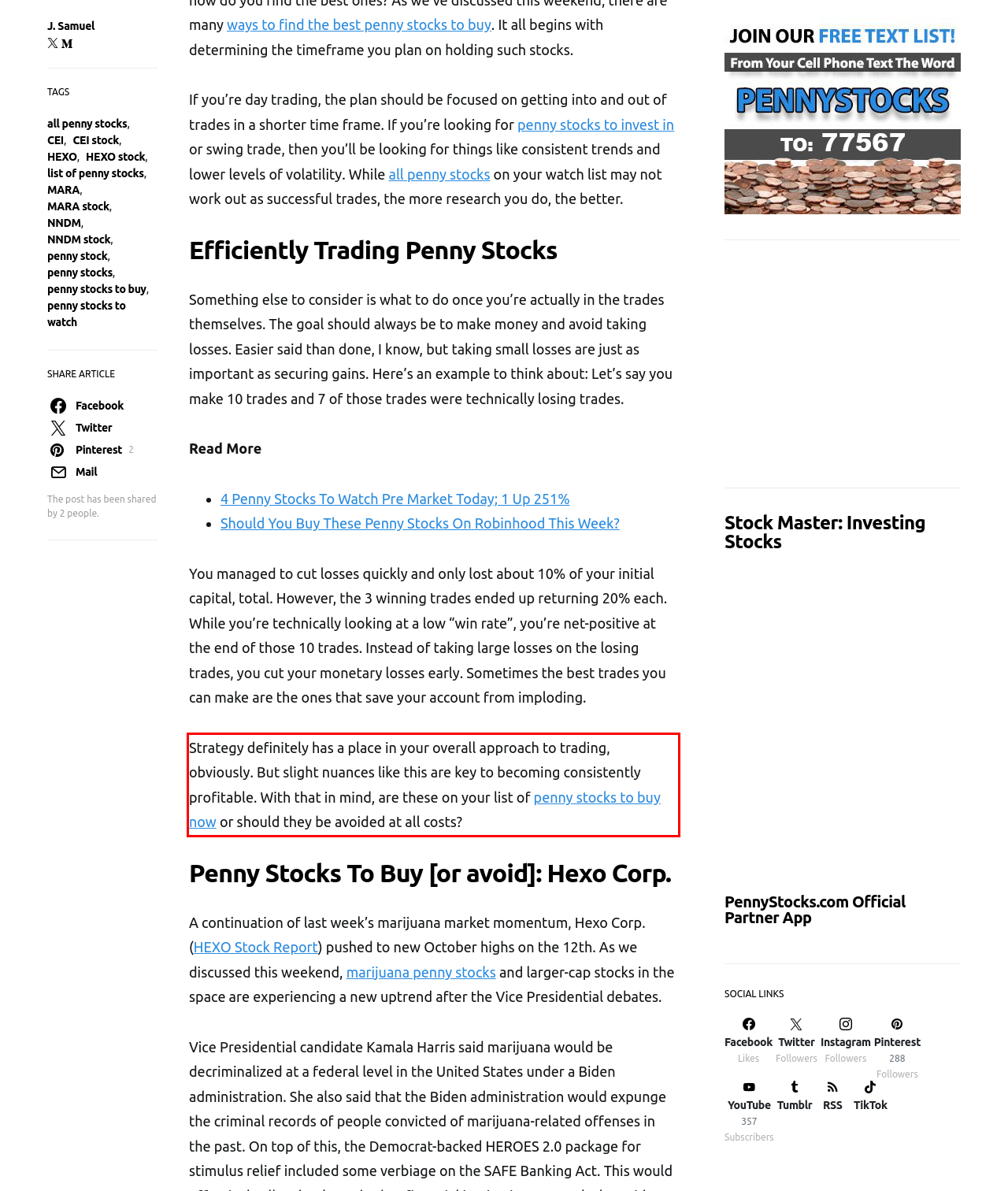Given the screenshot of a webpage, identify the red rectangle bounding box and recognize the text content inside it, generating the extracted text.

Strategy definitely has a place in your overall approach to trading, obviously. But slight nuances like this are key to becoming consistently profitable. With that in mind, are these on your list of penny stocks to buy now or should they be avoided at all costs?